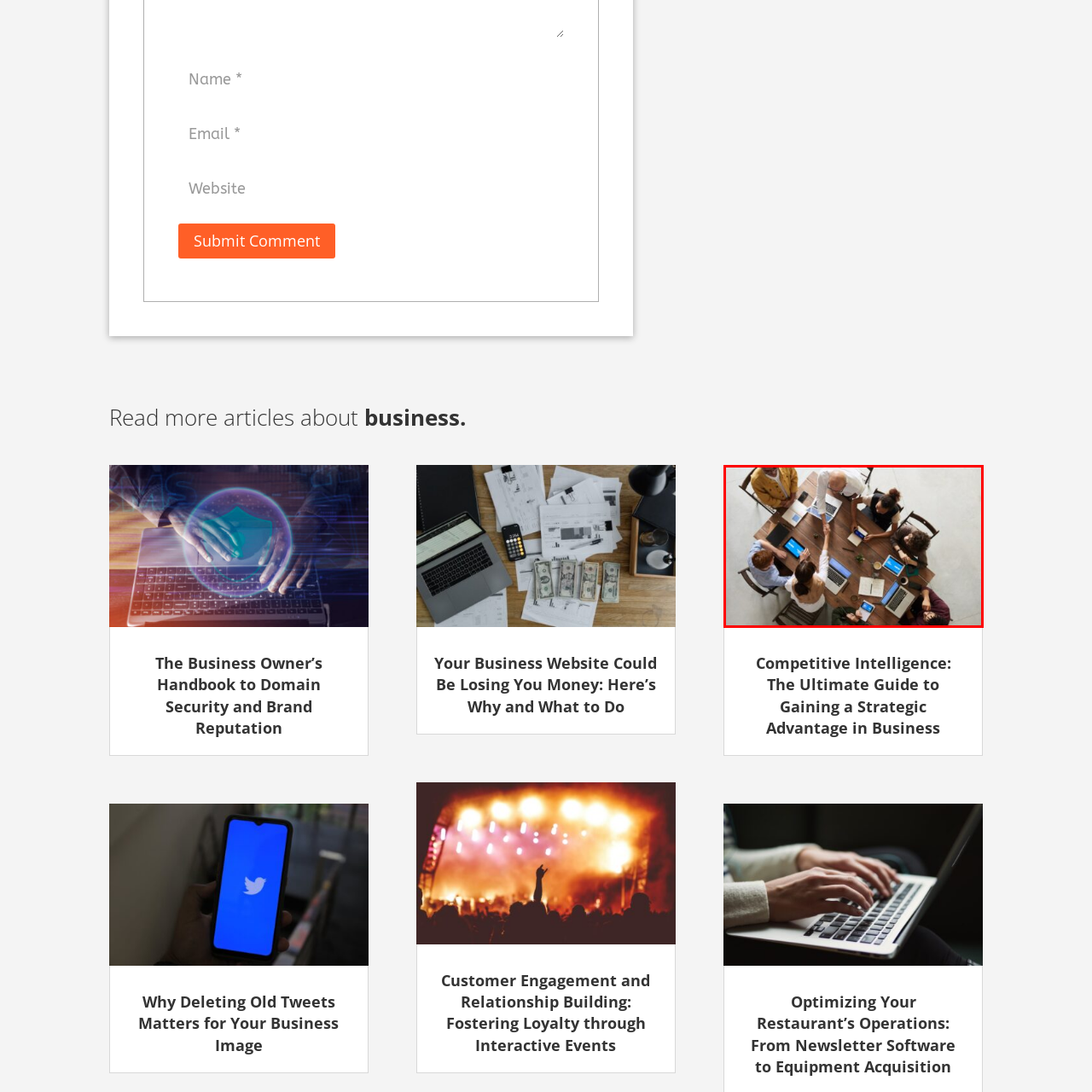Create a detailed narrative of the scene depicted inside the red-outlined image.

A diverse group of professionals collaborates around a large wooden table, equipped with laptops and digital devices. From an overhead perspective, the scene captures a moment of engagement as two individuals reach across the table to shake hands, emphasizing teamwork and partnership. The atmosphere reflects a dynamic work environment, with notes and other materials spread across the table, indicating an active discussion or brainstorming session. The individuals, showcasing a mix of genders and ethnicities, highlight inclusivity and collaboration in a business setting, essential for driving innovation and achieving goals.